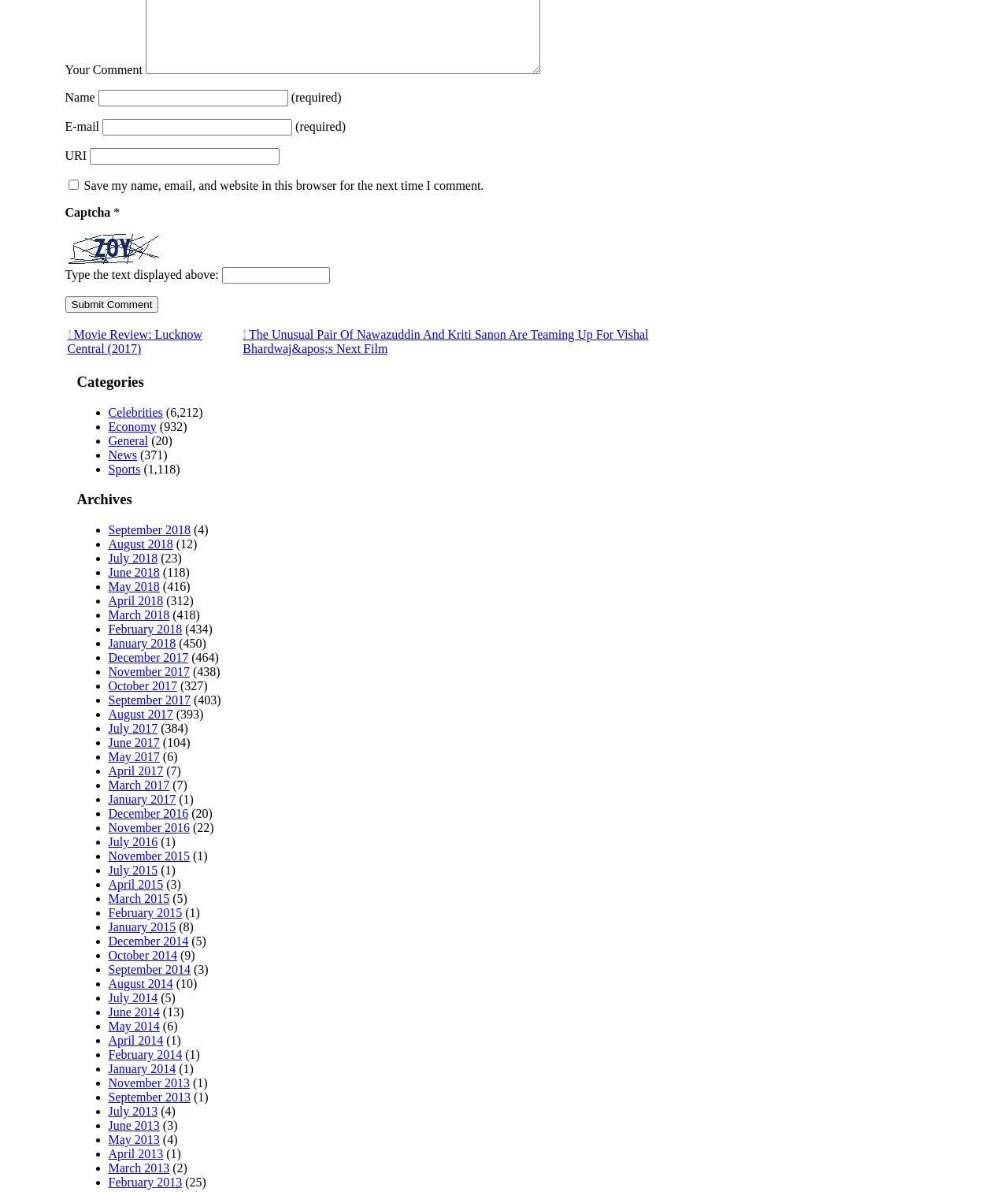Identify the bounding box coordinates for the element that needs to be clicked to fulfill this instruction: "Read the news in the category of Celebrities". Provide the coordinates in the format of four float numbers between 0 and 1: [left, top, right, bottom].

[0.107, 0.34, 0.162, 0.351]